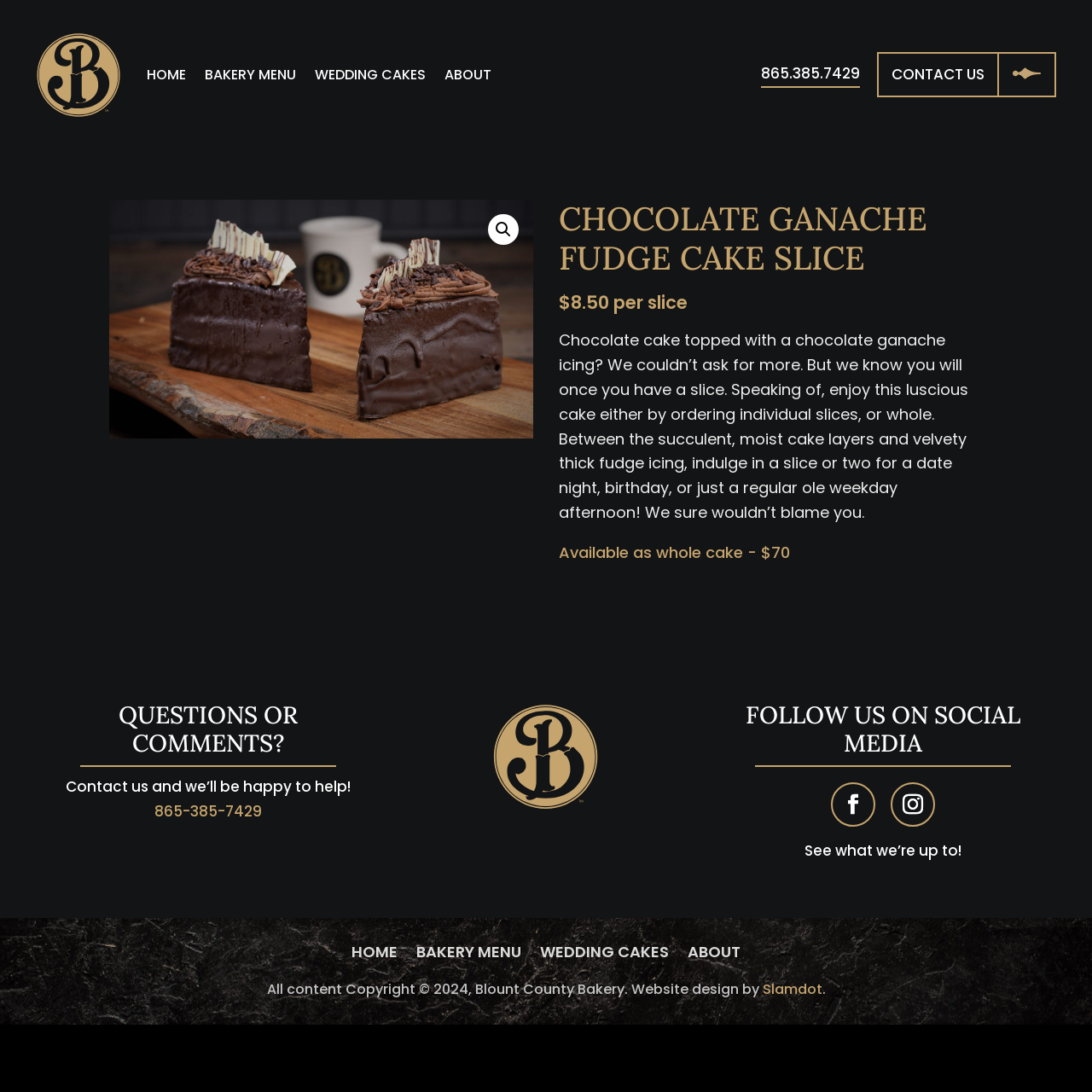Provide the bounding box coordinates of the area you need to click to execute the following instruction: "Click HOME".

[0.134, 0.028, 0.17, 0.109]